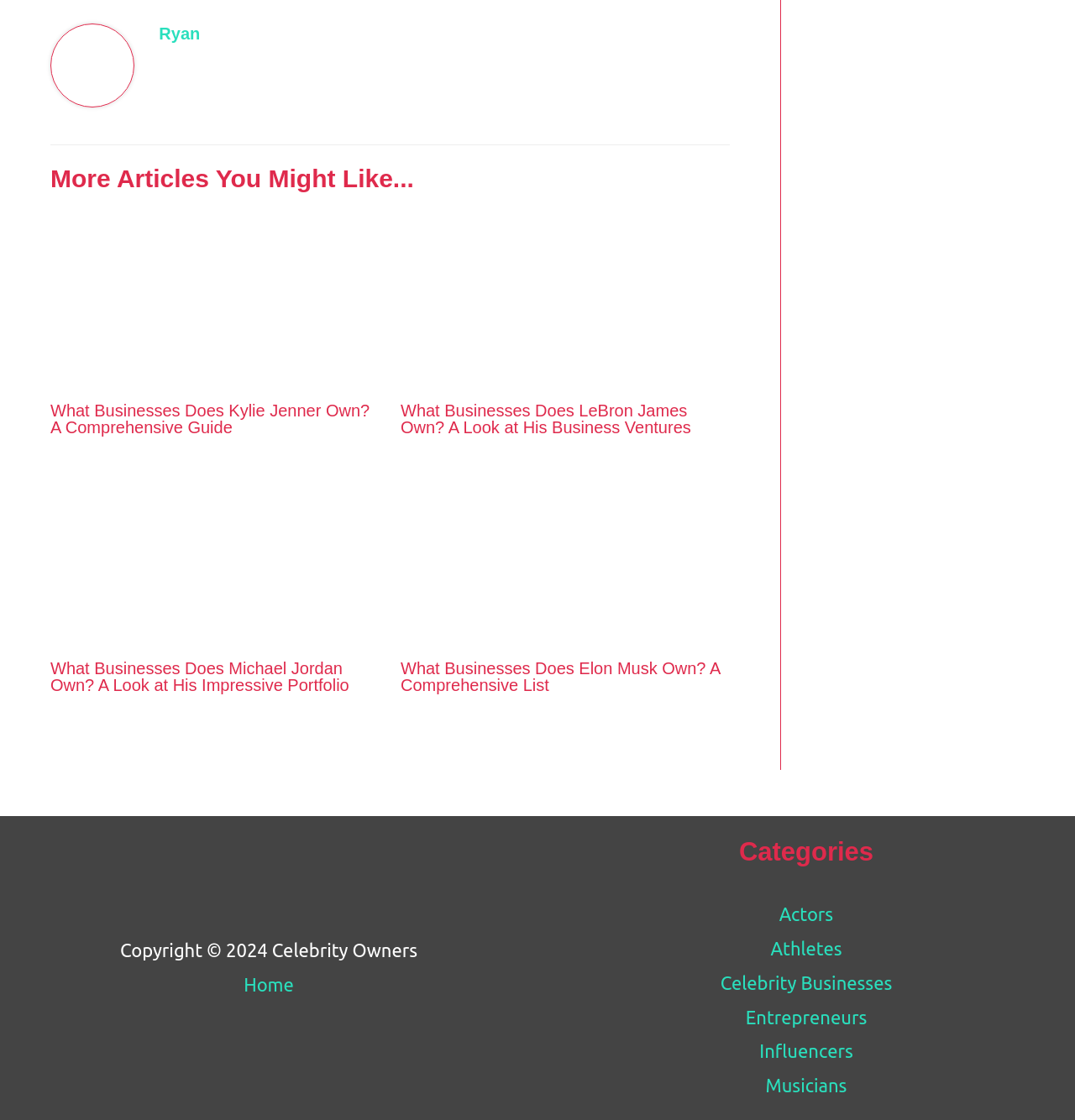Provide a brief response to the question below using a single word or phrase: 
What is the title of the first article?

What Businesses Does Kylie Jenner Own?